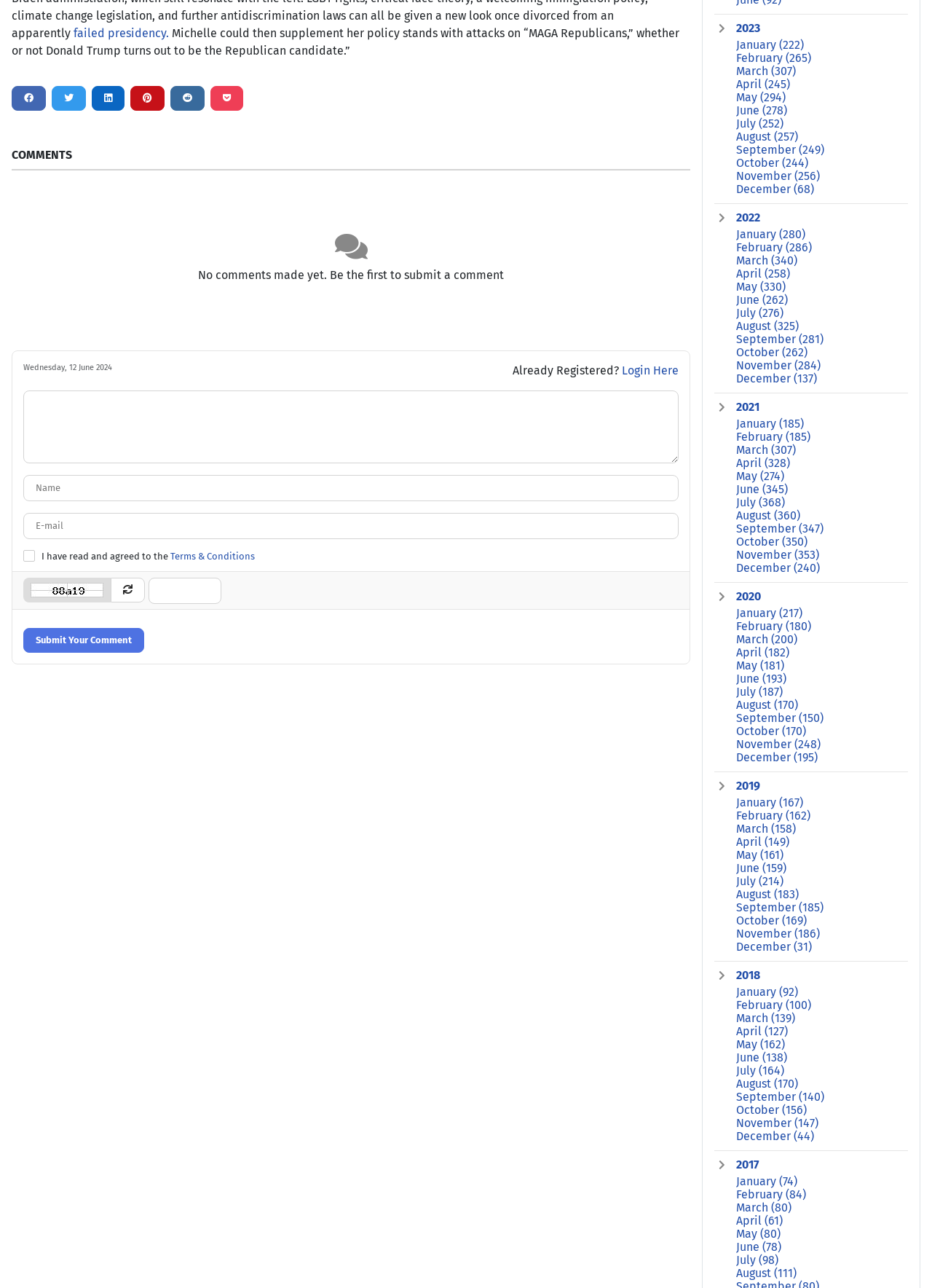Answer the question with a brief word or phrase:
What is the topic of the article?

Politics